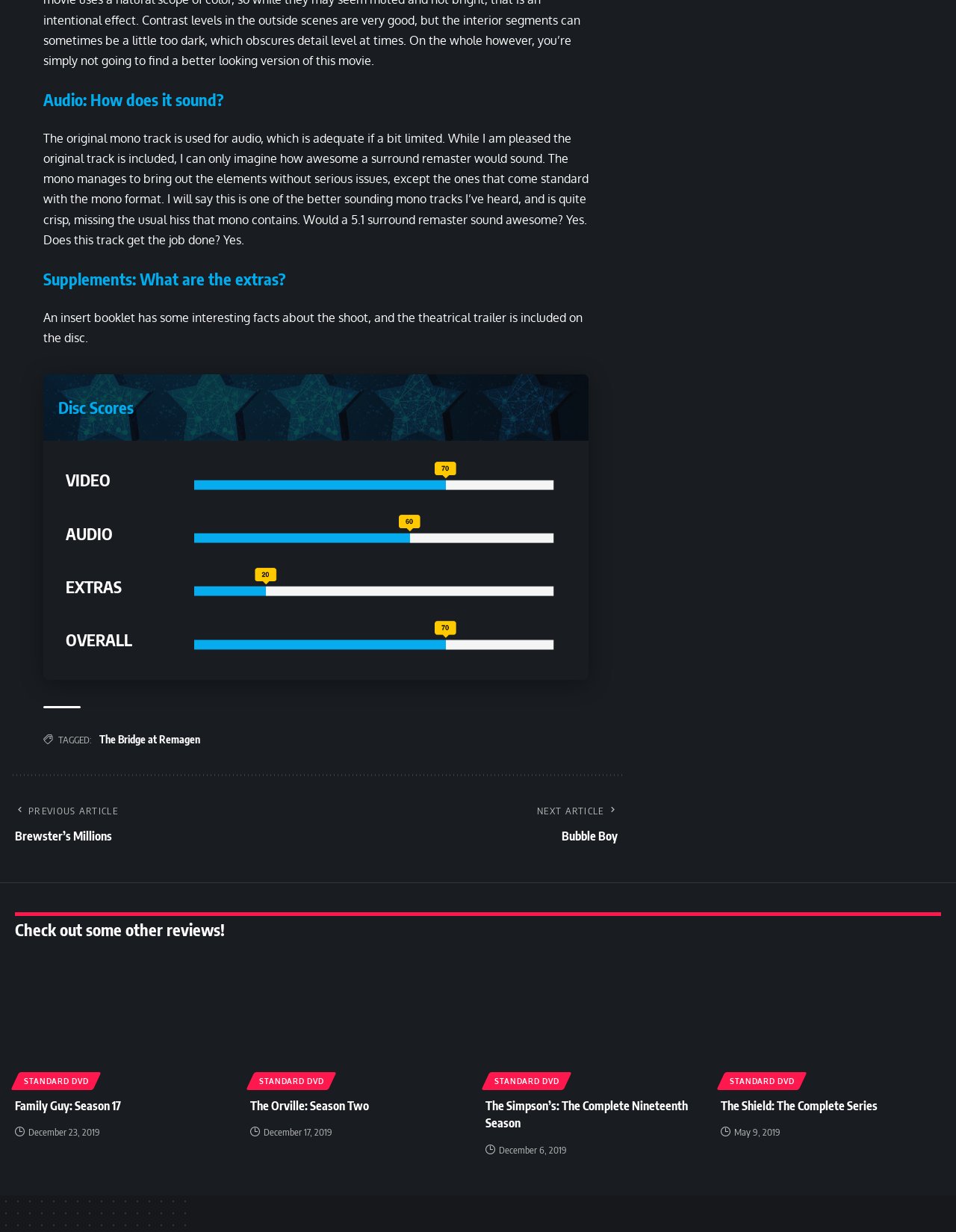Using the format (top-left x, top-left y, bottom-right x, bottom-right y), and given the element description, identify the bounding box coordinates within the screenshot: title="The Shield: The Complete Series"

[0.754, 0.773, 0.984, 0.881]